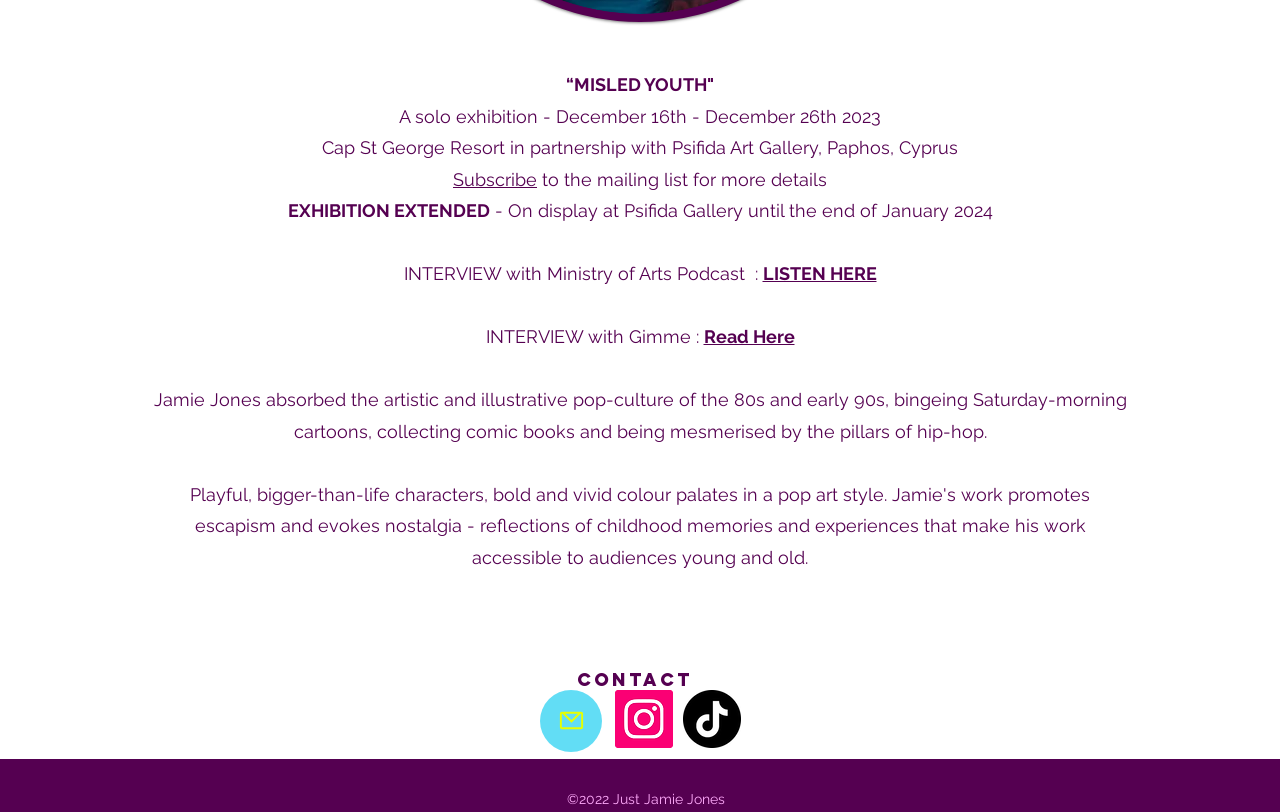Find the bounding box coordinates for the HTML element described in this sentence: "Mail". Provide the coordinates as four float numbers between 0 and 1, in the format [left, top, right, bottom].

[0.422, 0.849, 0.47, 0.926]